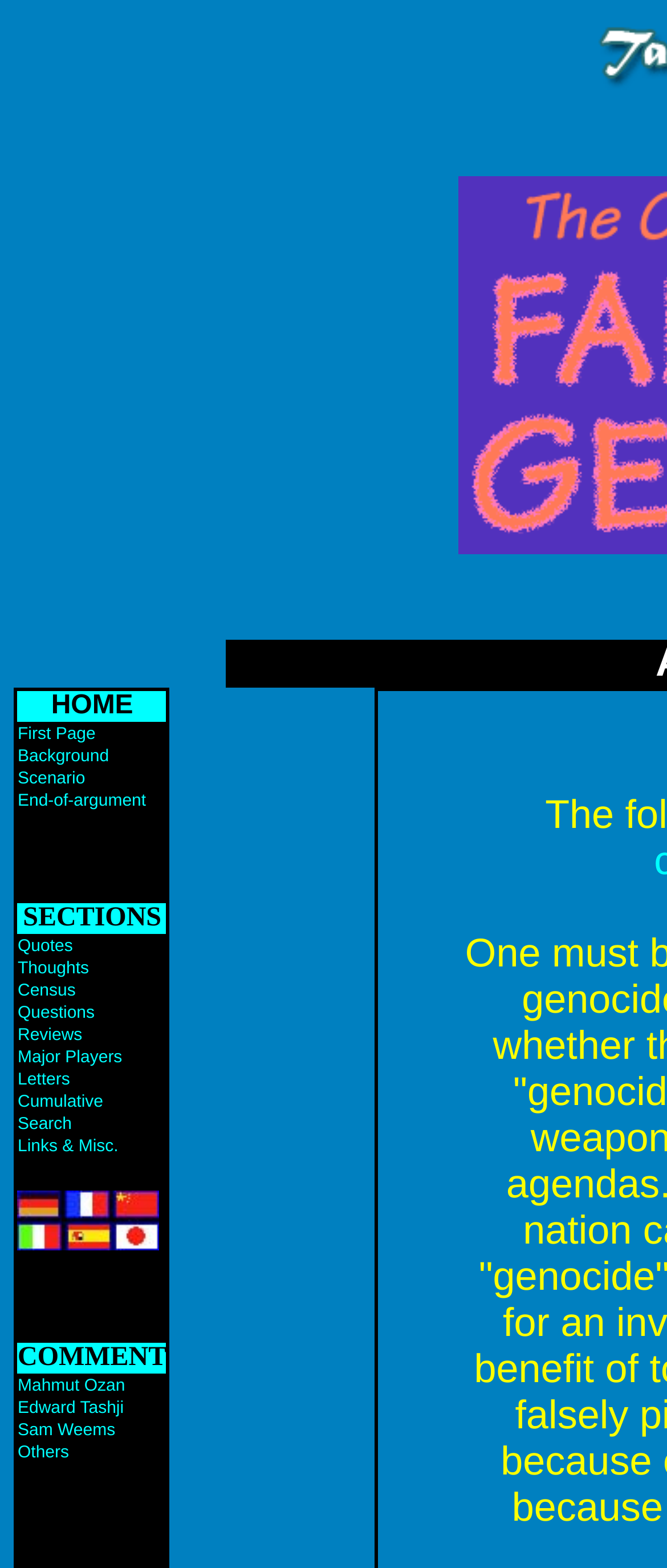Find the bounding box coordinates of the clickable region needed to perform the following instruction: "Click on the 'First Page' link". The coordinates should be provided as four float numbers between 0 and 1, i.e., [left, top, right, bottom].

[0.026, 0.457, 0.143, 0.476]